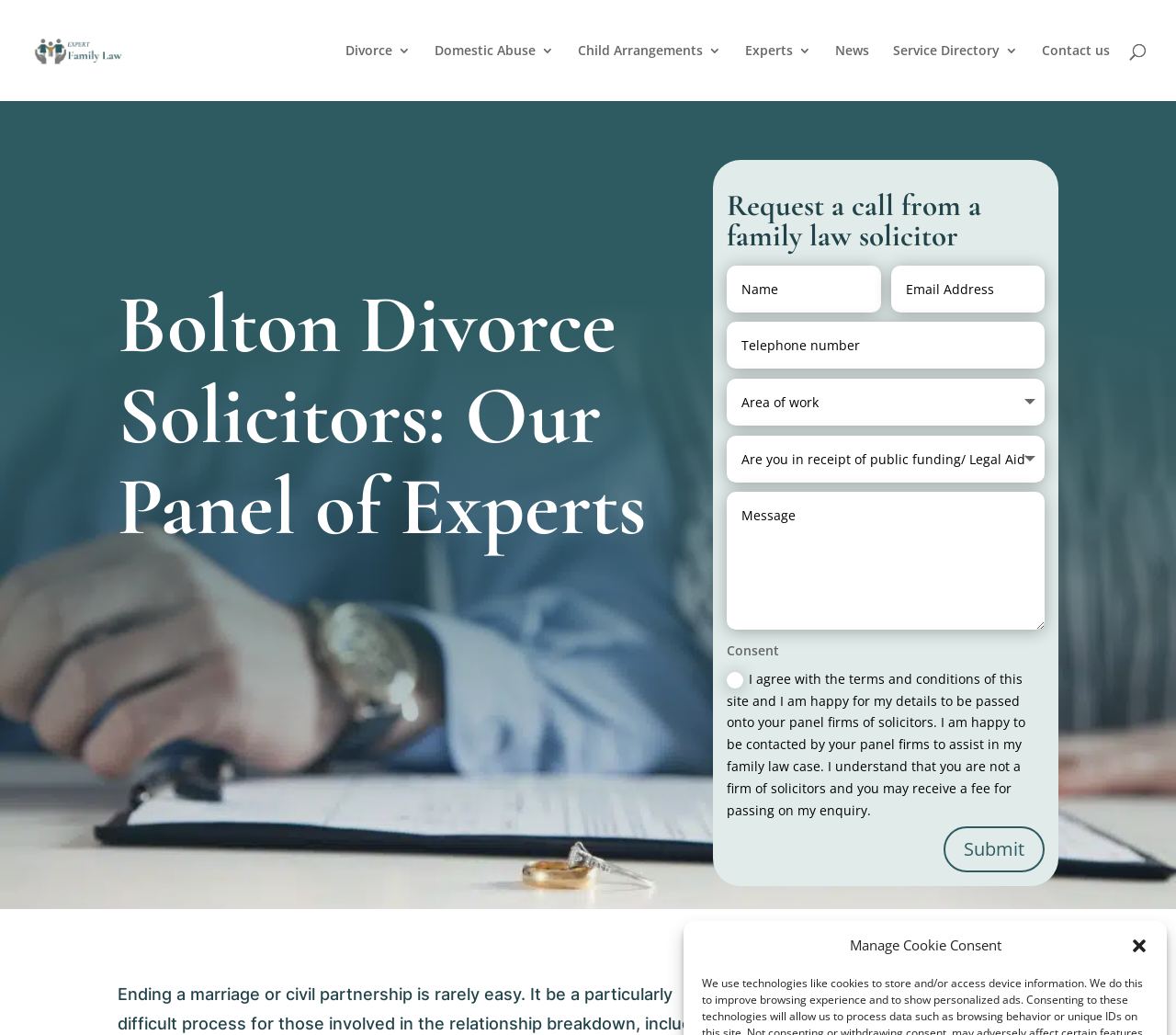For the given element description alt="Expert Family Law", determine the bounding box coordinates of the UI element. The coordinates should follow the format (top-left x, top-left y, bottom-right x, bottom-right y) and be within the range of 0 to 1.

[0.027, 0.039, 0.198, 0.056]